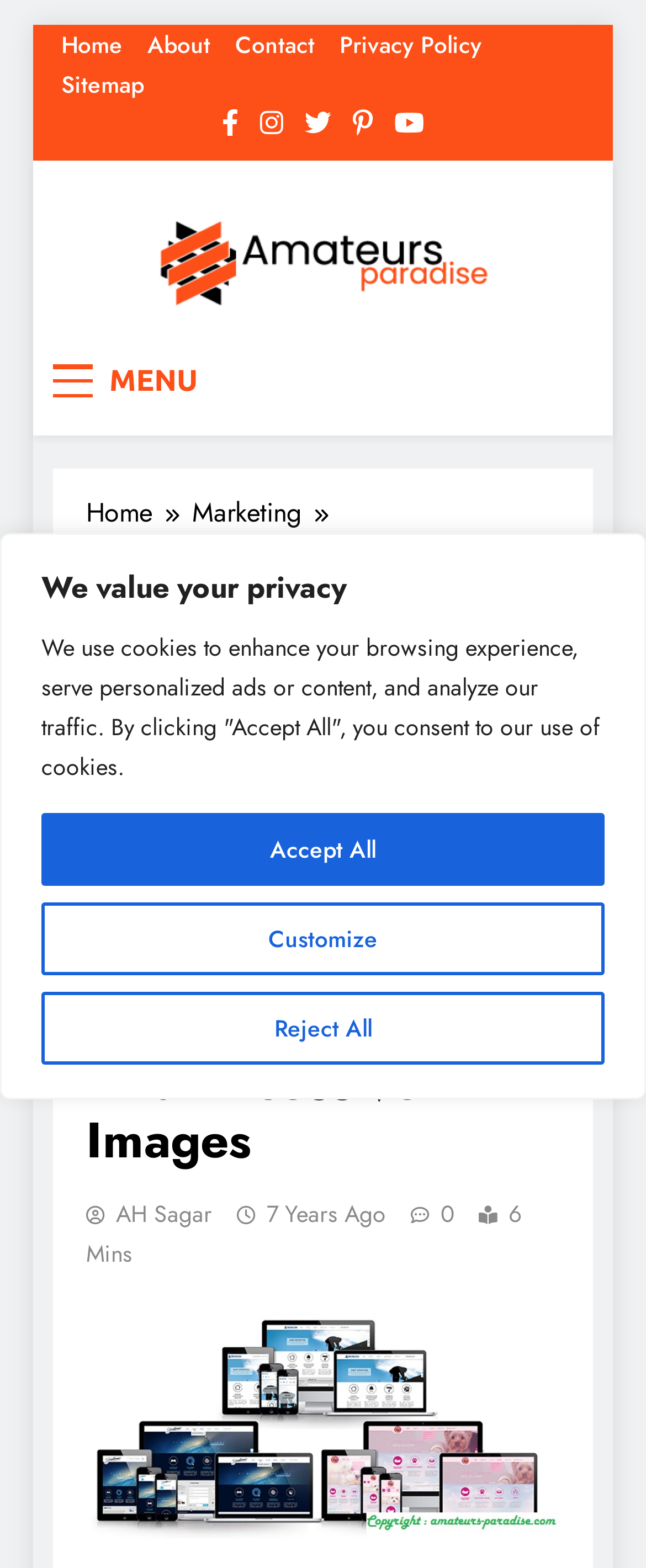Identify the bounding box coordinates of the section to be clicked to complete the task described by the following instruction: "Click the Home link". The coordinates should be four float numbers between 0 and 1, formatted as [left, top, right, bottom].

[0.095, 0.018, 0.19, 0.039]